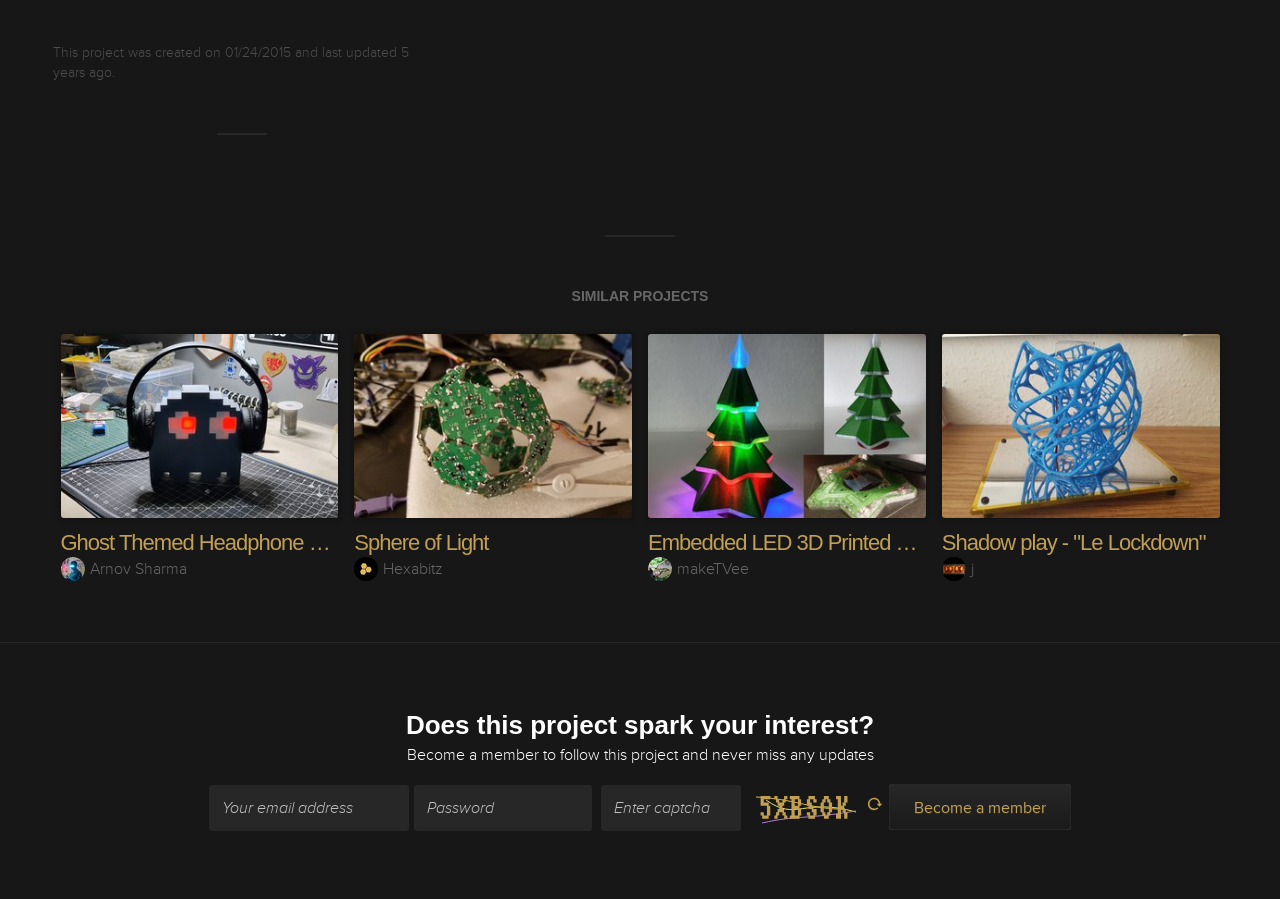Find the bounding box coordinates of the element to click in order to complete this instruction: "View the leak detection page". The bounding box coordinates must be four float numbers between 0 and 1, denoted as [left, top, right, bottom].

None